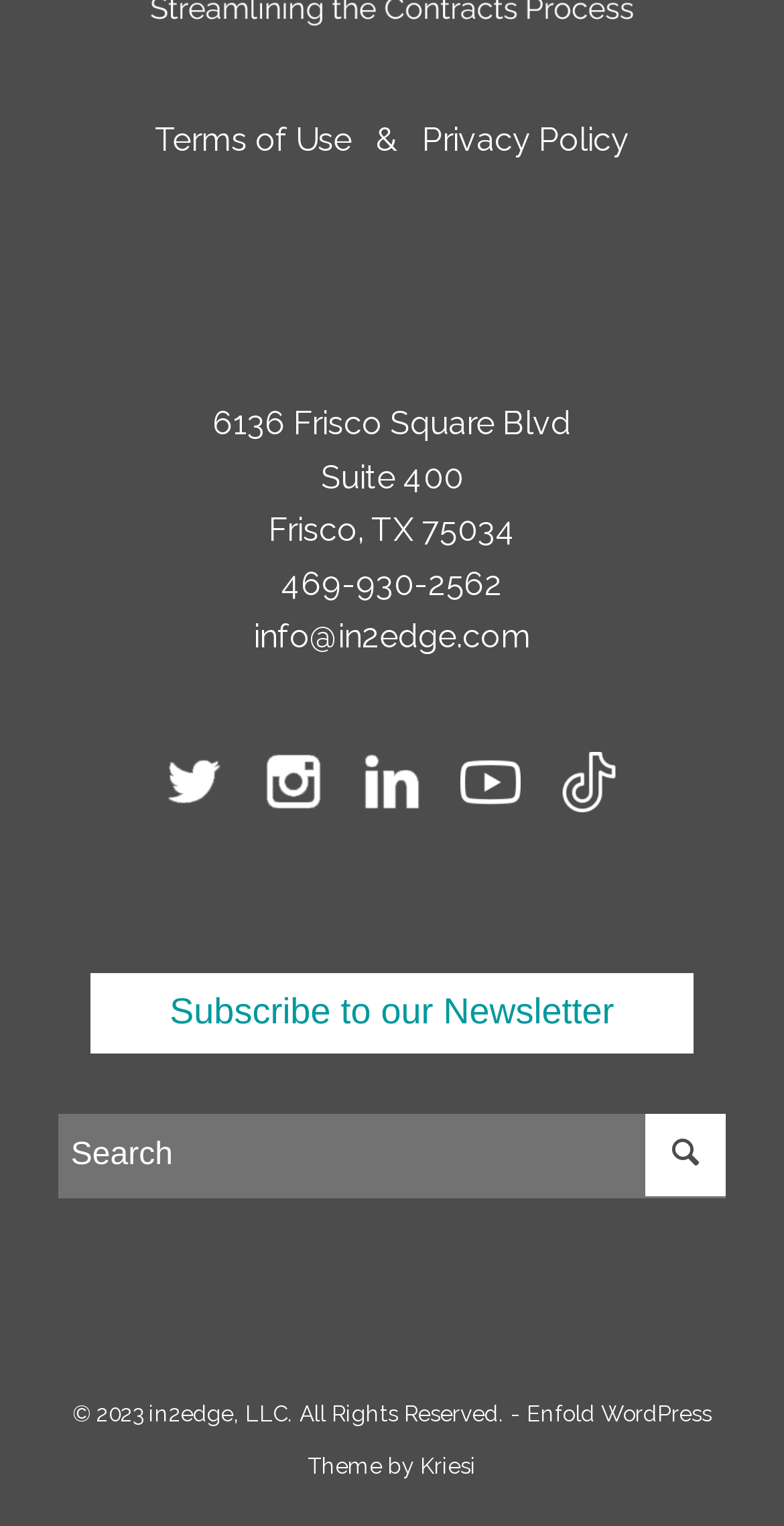Answer briefly with one word or phrase:
What is the address of the company?

6136 Frisco Square Blvd Suite 400